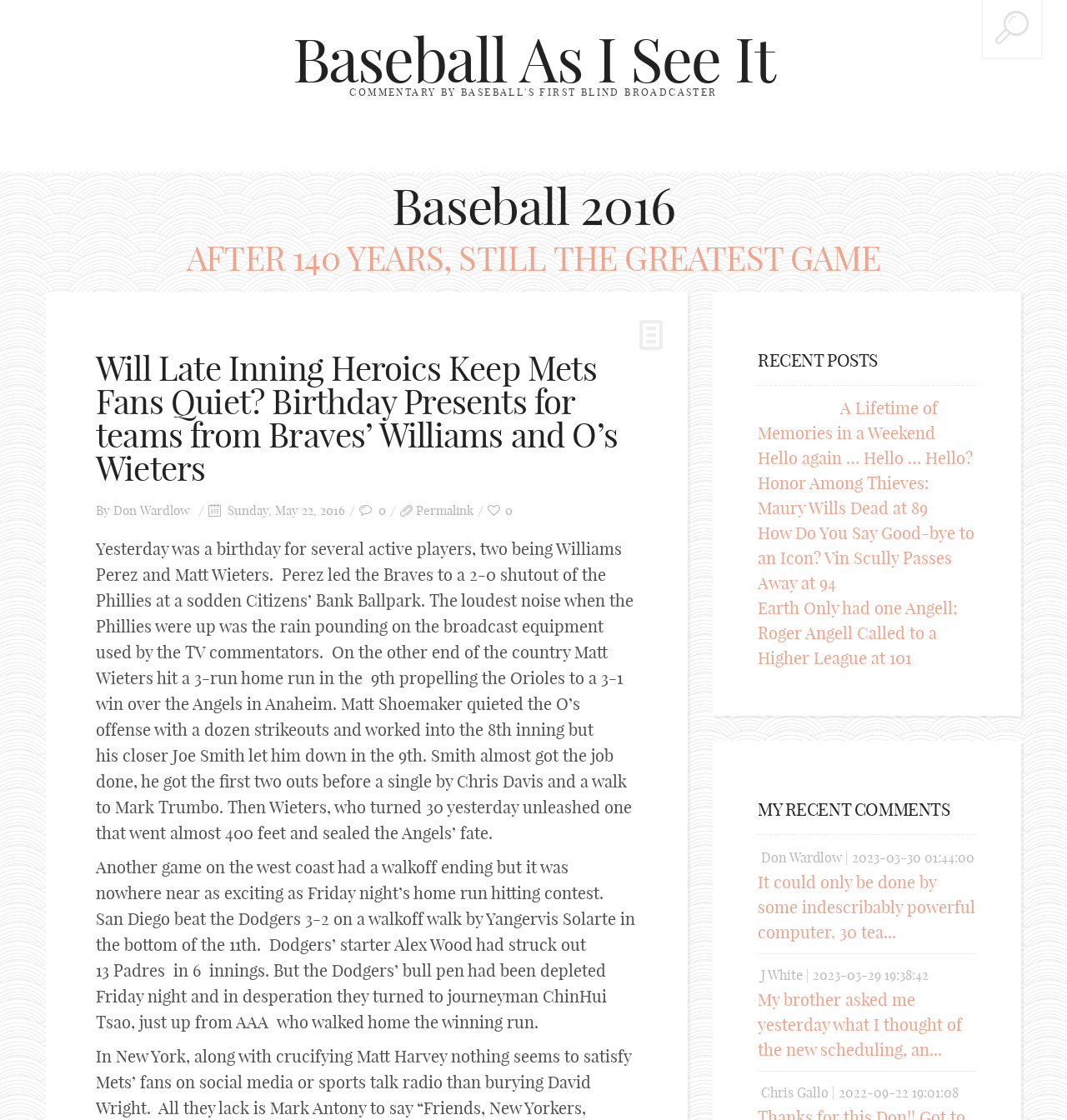Answer the question in a single word or phrase:
What is the author of the article?

Don Wardlow